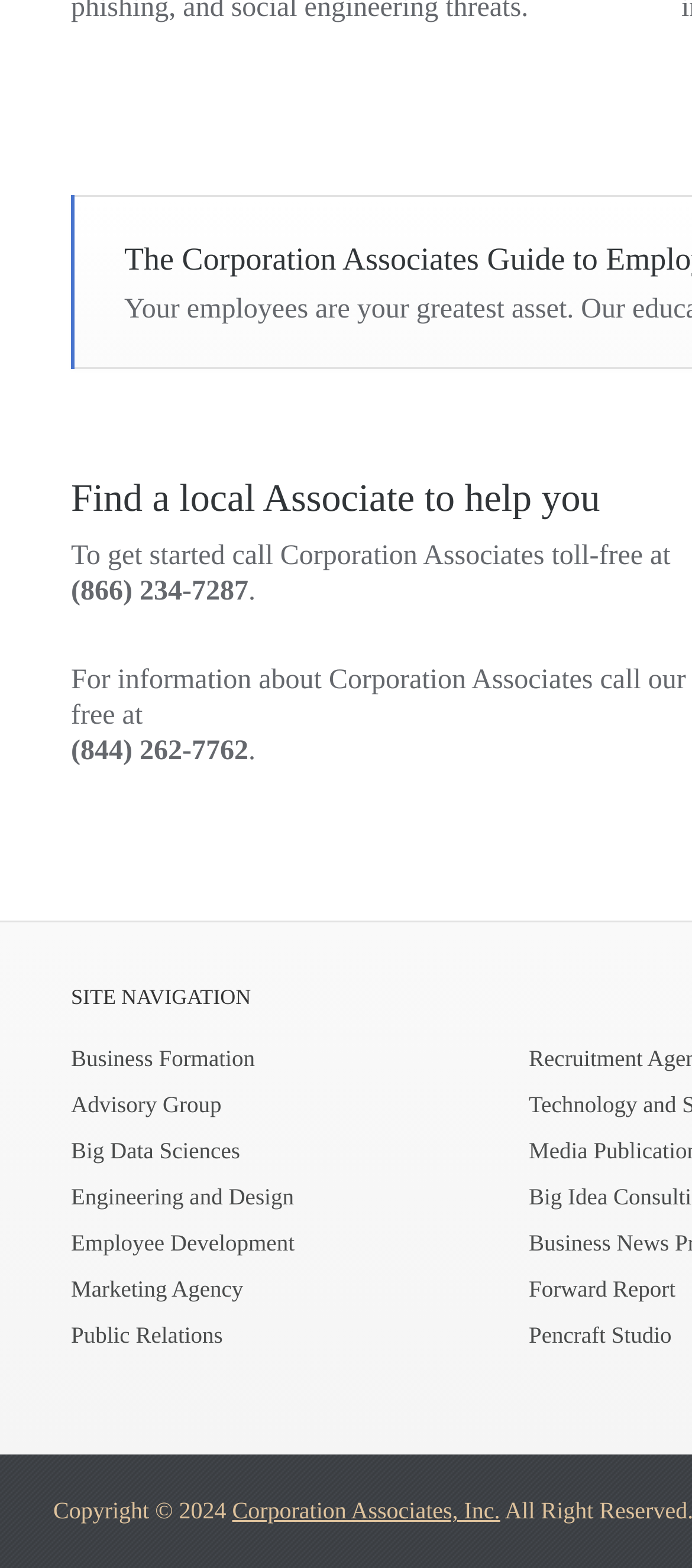Find the bounding box of the element with the following description: "Big Data Sciences". The coordinates must be four float numbers between 0 and 1, formatted as [left, top, right, bottom].

[0.103, 0.721, 0.703, 0.748]